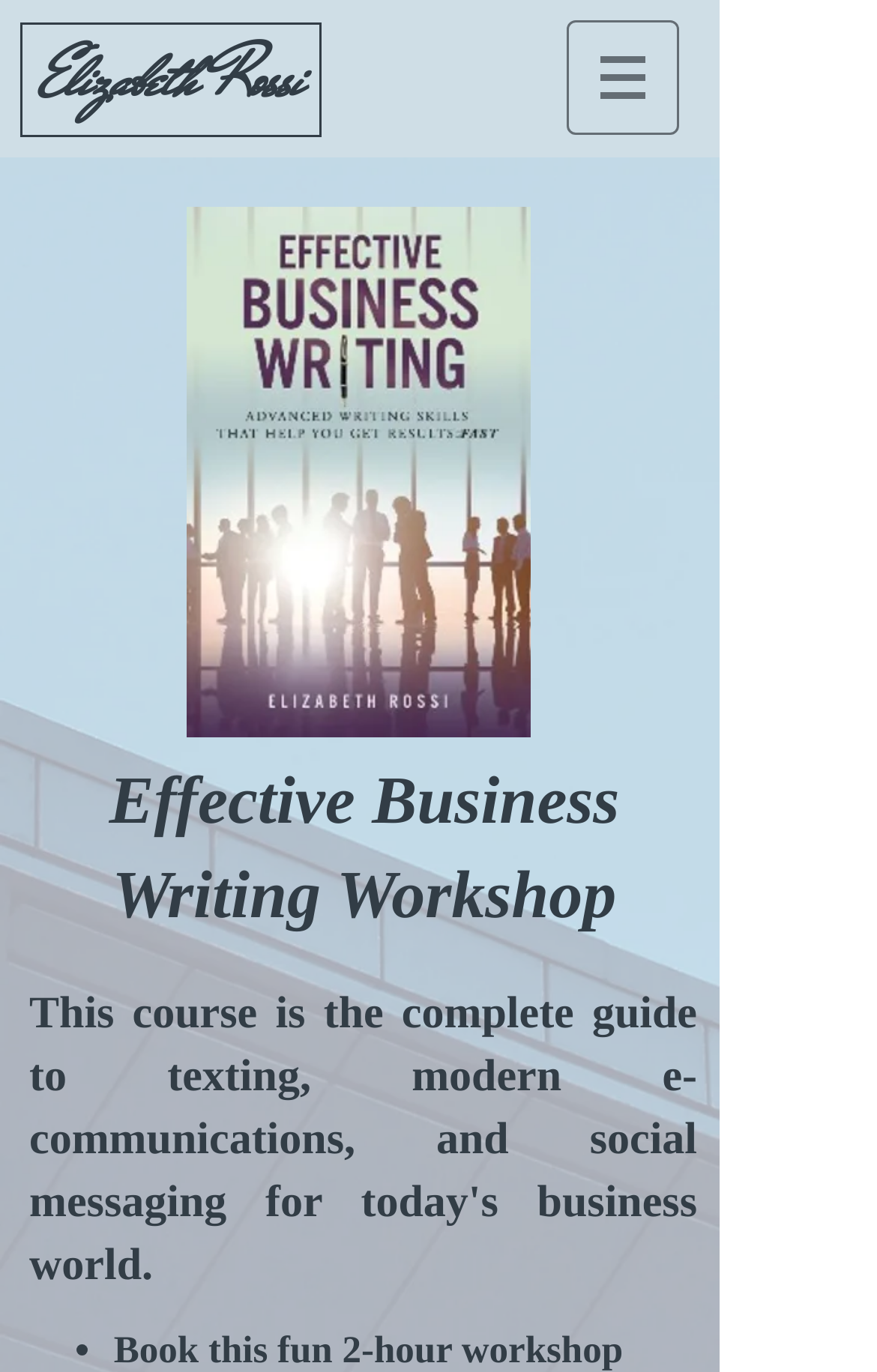Using details from the image, please answer the following question comprehensively:
Is there a pricing section on the page?

The presence of a pricing section can be determined by the 'region' element with the label 'Pricing', which suggests that there is a section on the page dedicated to pricing information.